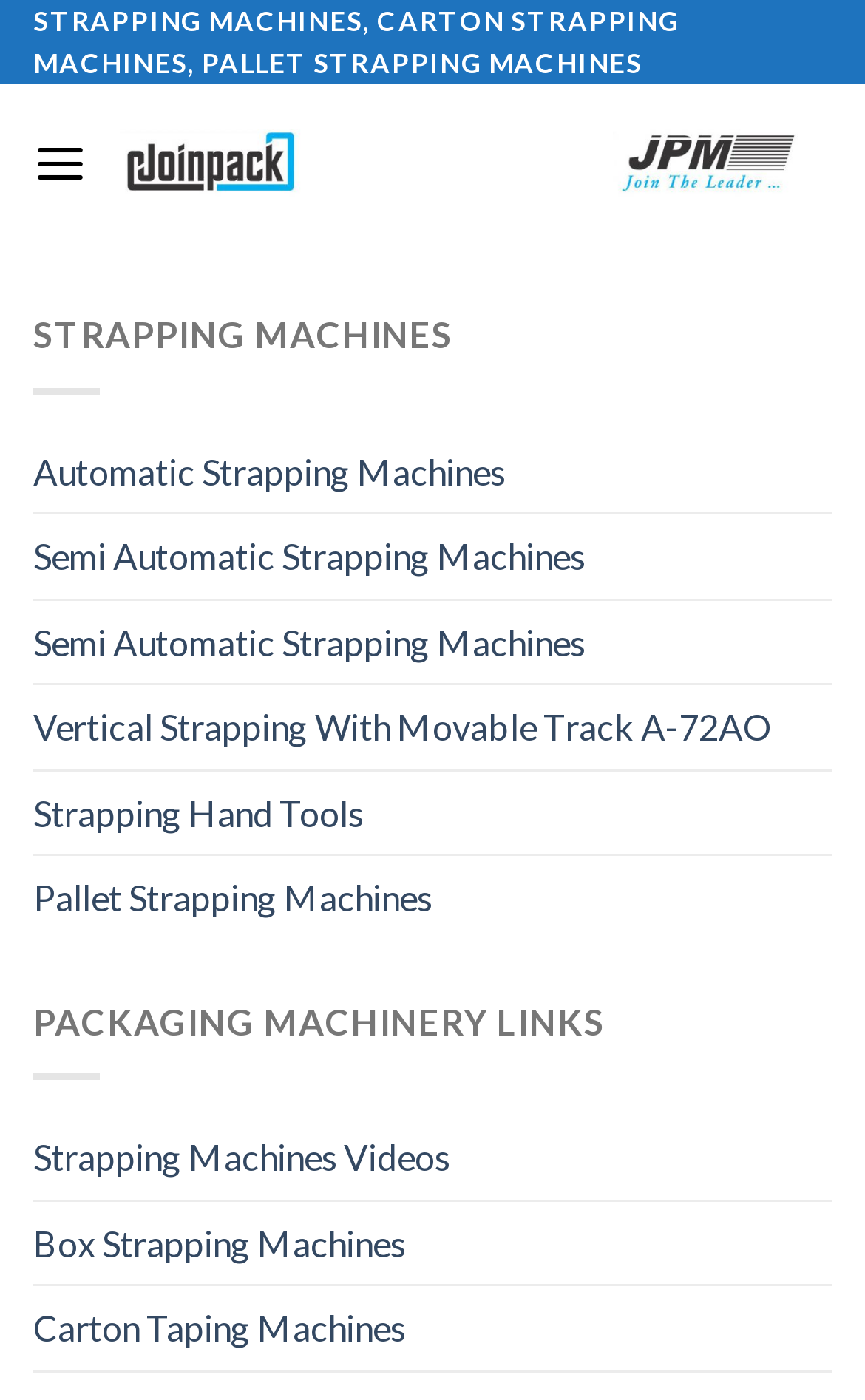Can you find the bounding box coordinates for the element to click on to achieve the instruction: "View Automatic Strapping Machines"?

[0.038, 0.307, 0.585, 0.366]